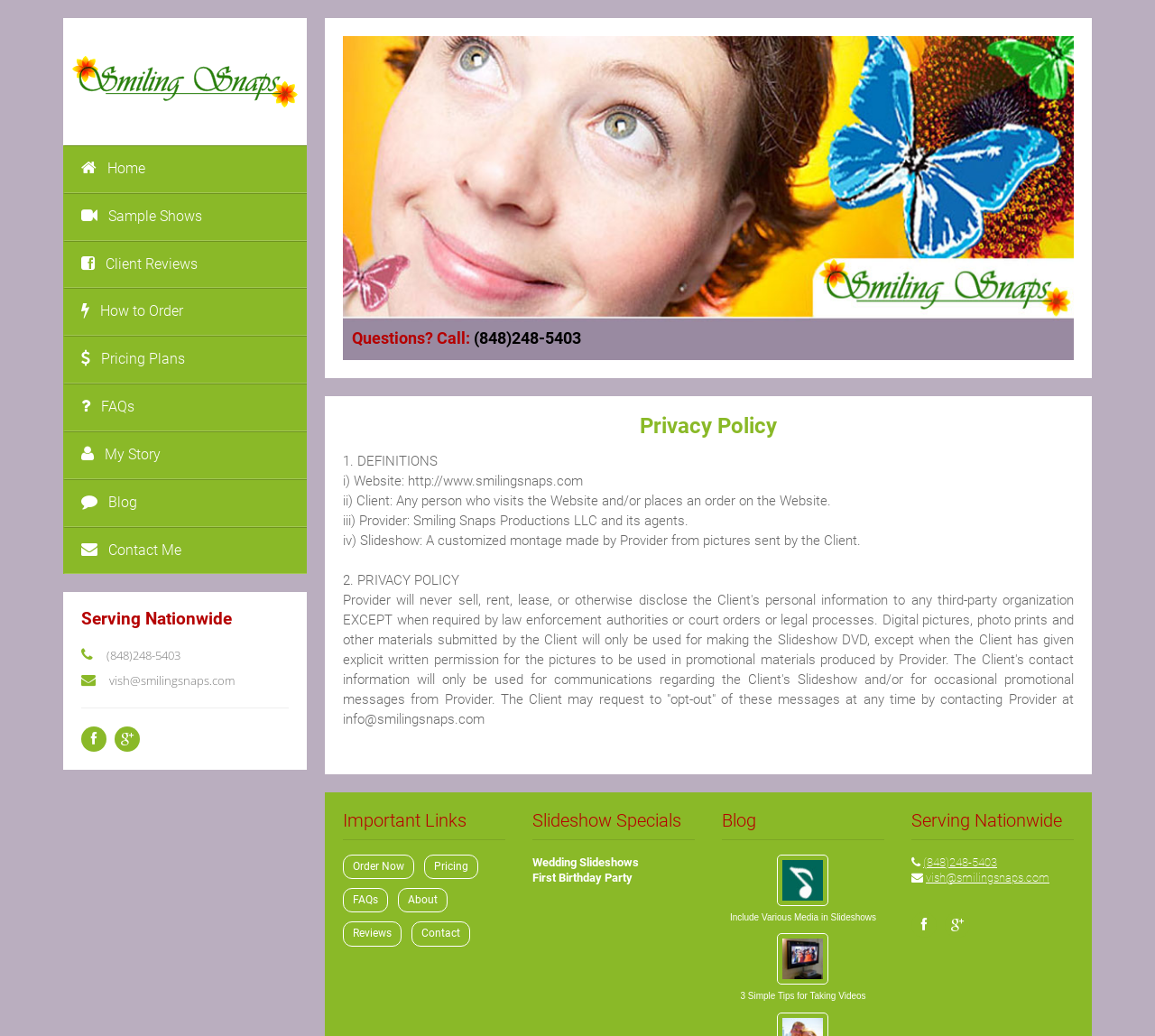Locate the bounding box of the UI element described in the following text: "FAQs".

[0.055, 0.37, 0.266, 0.416]